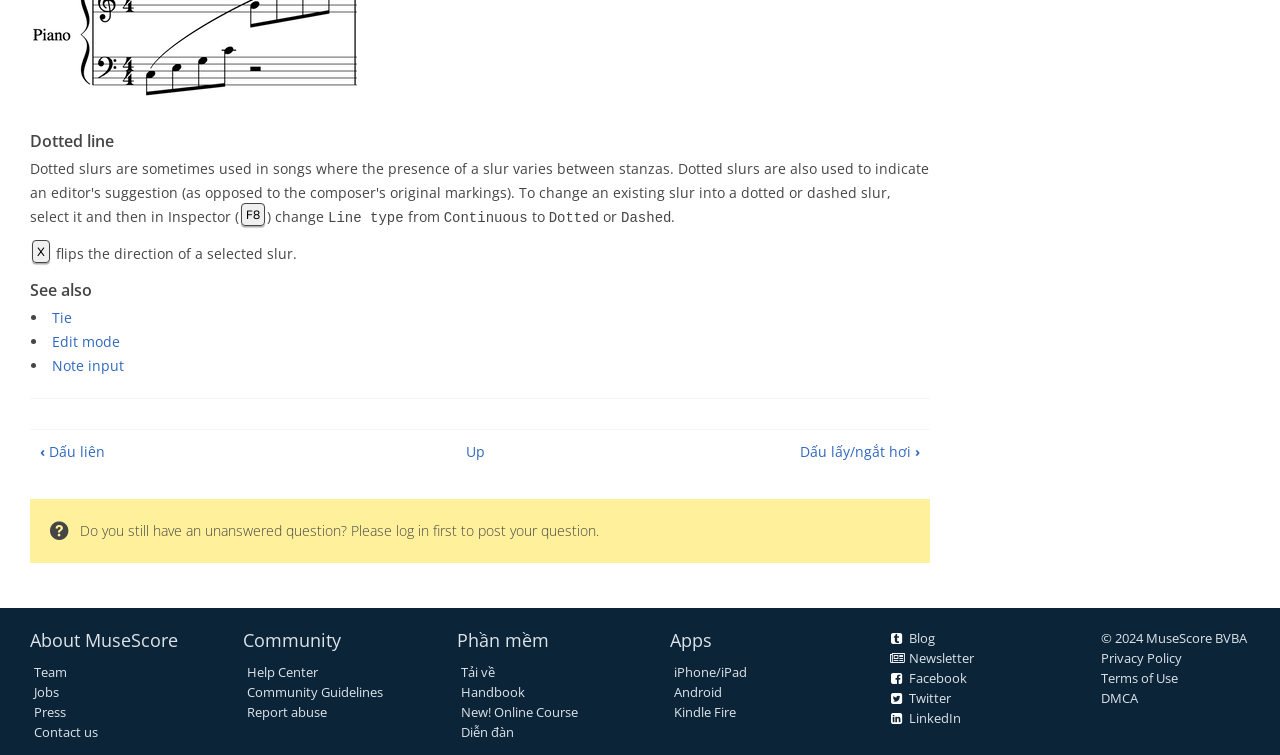Find the bounding box coordinates of the clickable region needed to perform the following instruction: "Download MuseScore software". The coordinates should be provided as four float numbers between 0 and 1, i.e., [left, top, right, bottom].

[0.36, 0.877, 0.386, 0.901]